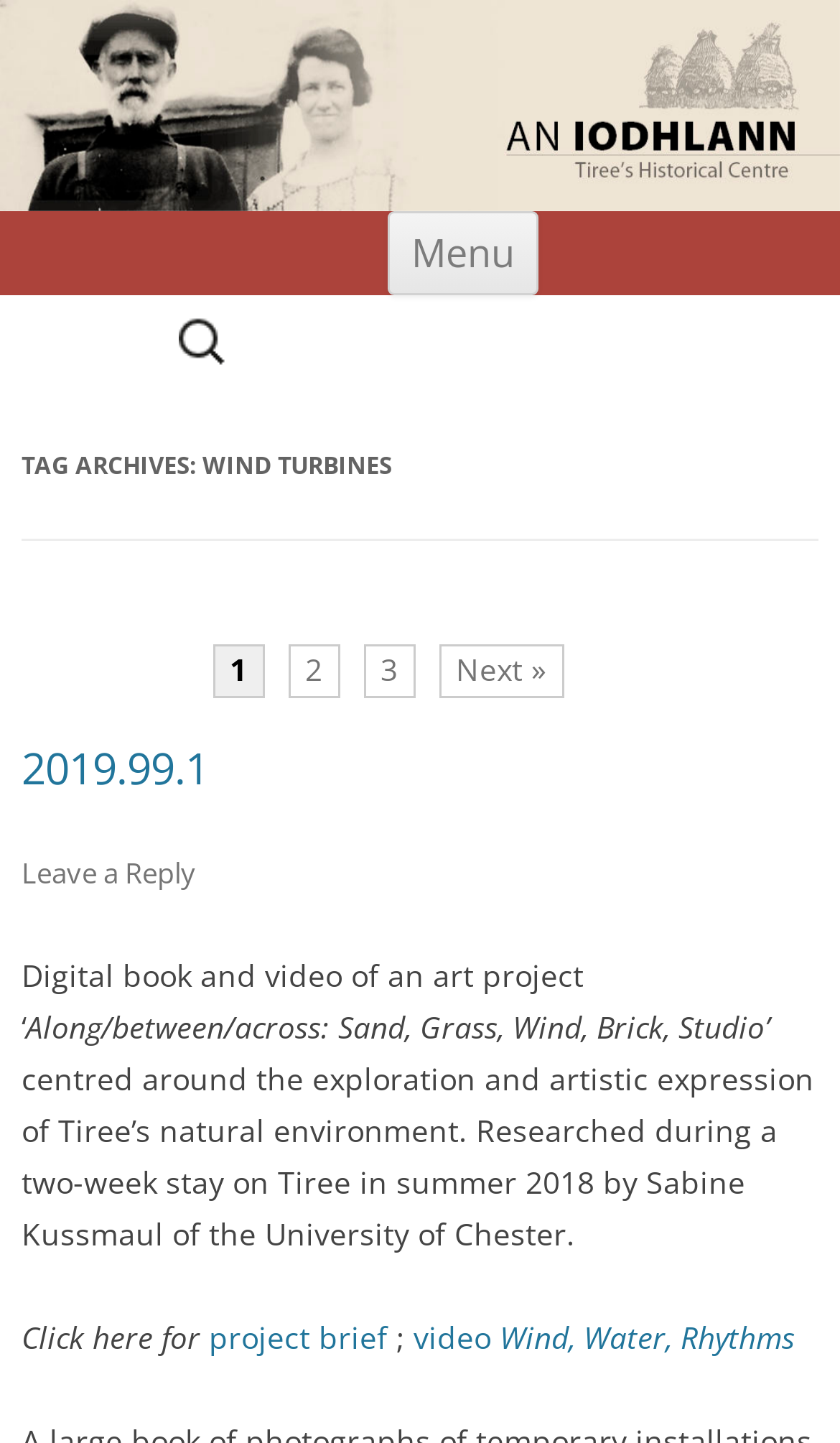Kindly determine the bounding box coordinates for the clickable area to achieve the given instruction: "Watch the video 'Wind, Water, Rhythms'".

[0.492, 0.912, 0.946, 0.94]